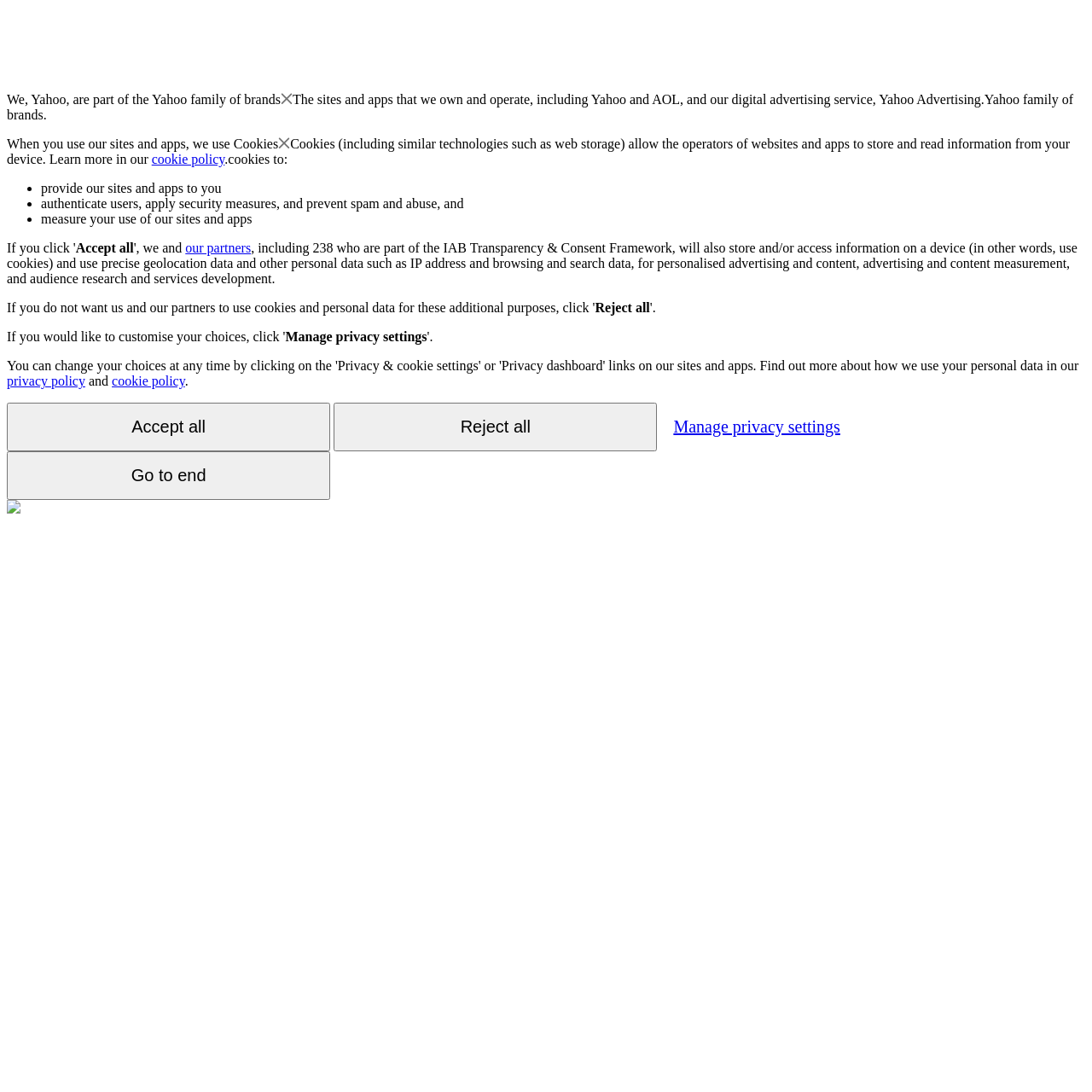What do cookies allow operators to do?
Please ensure your answer is as detailed and informative as possible.

According to the text 'Cookies (including similar technologies such as web storage) allow the operators of websites and apps to store and read information from your device.', cookies allow operators to store and read information from a device.